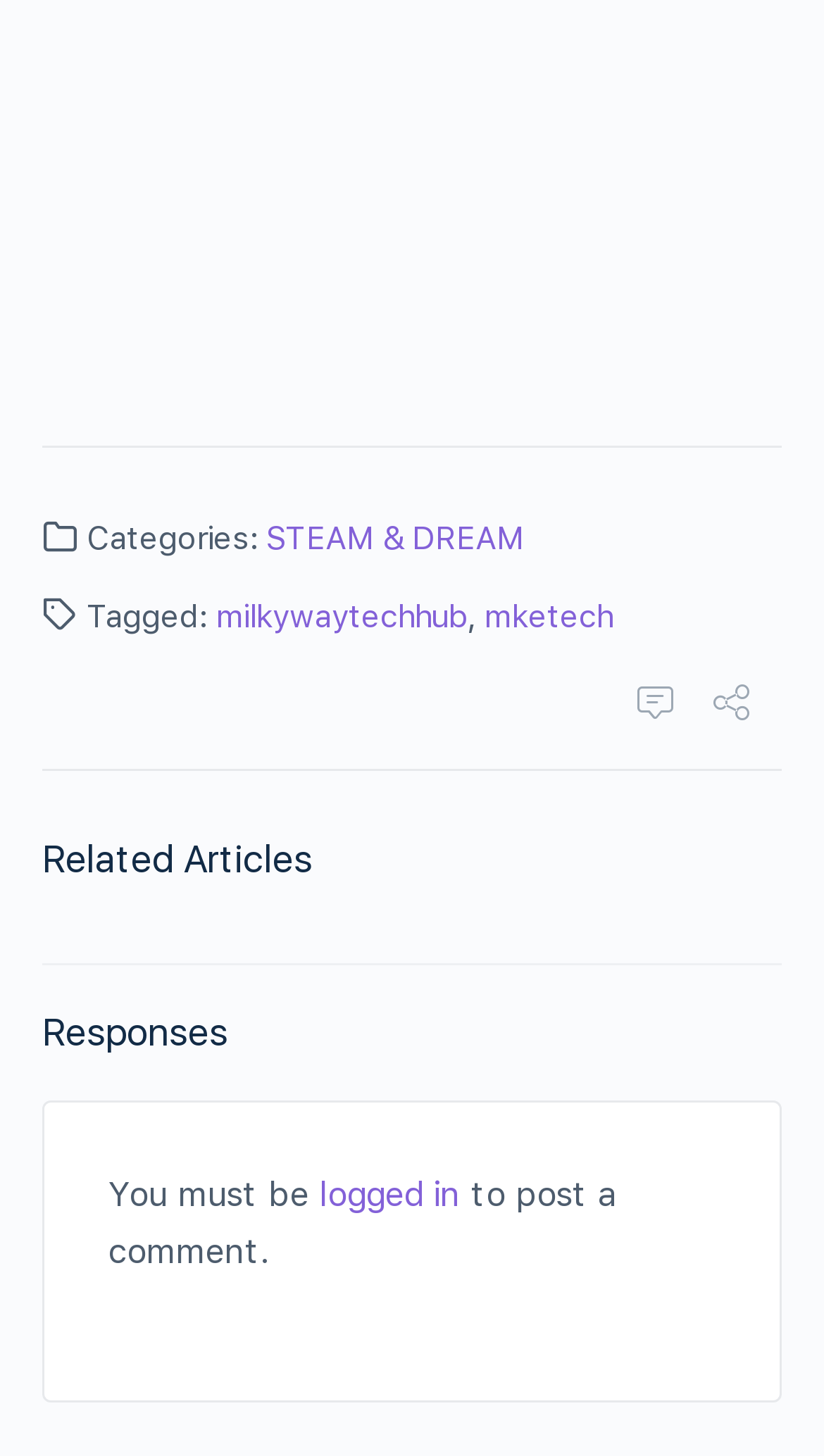From the webpage screenshot, predict the bounding box of the UI element that matches this description: "mketech".

[0.587, 0.409, 0.744, 0.435]